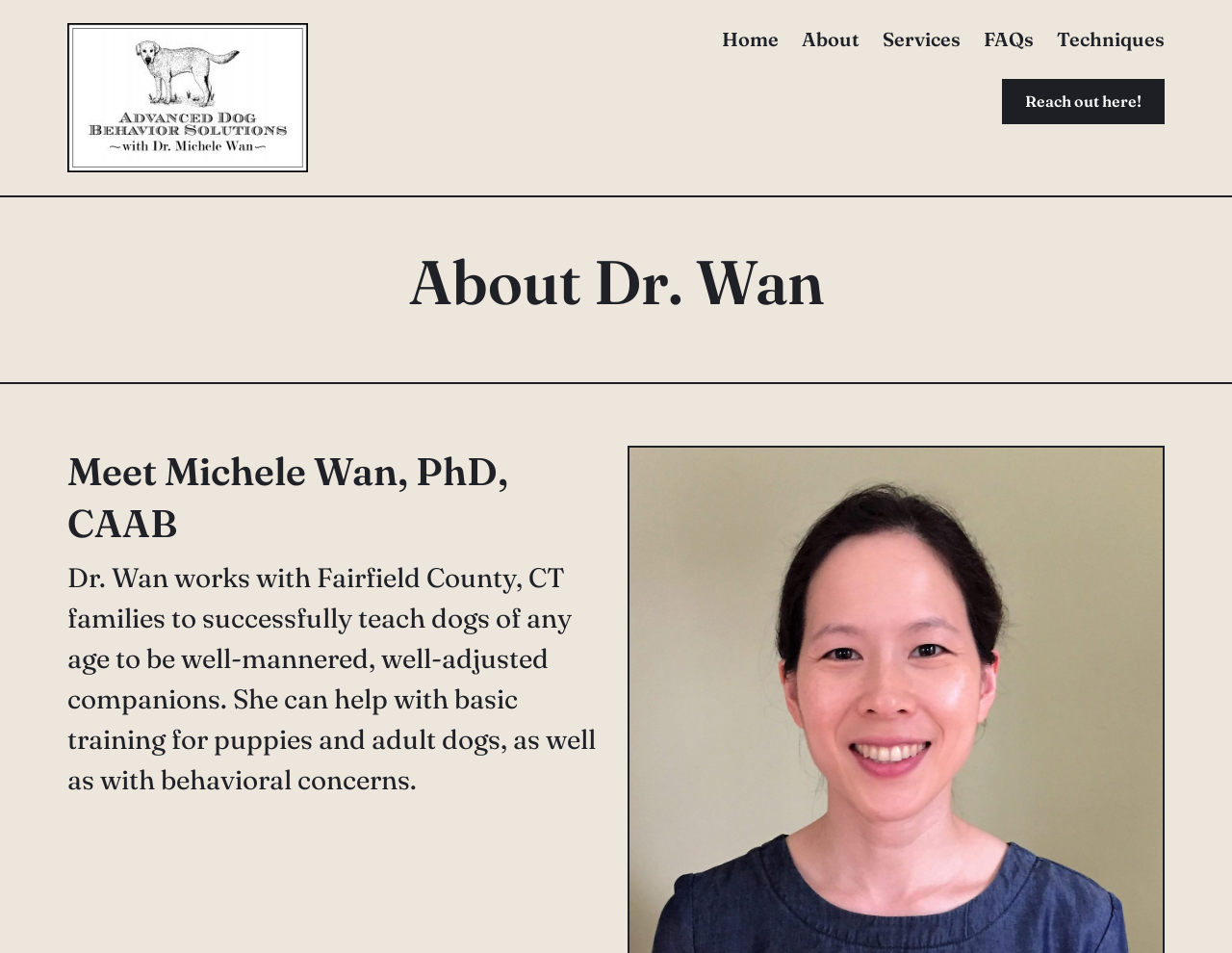Determine the main headline from the webpage and extract its text.

About Dr. Wan